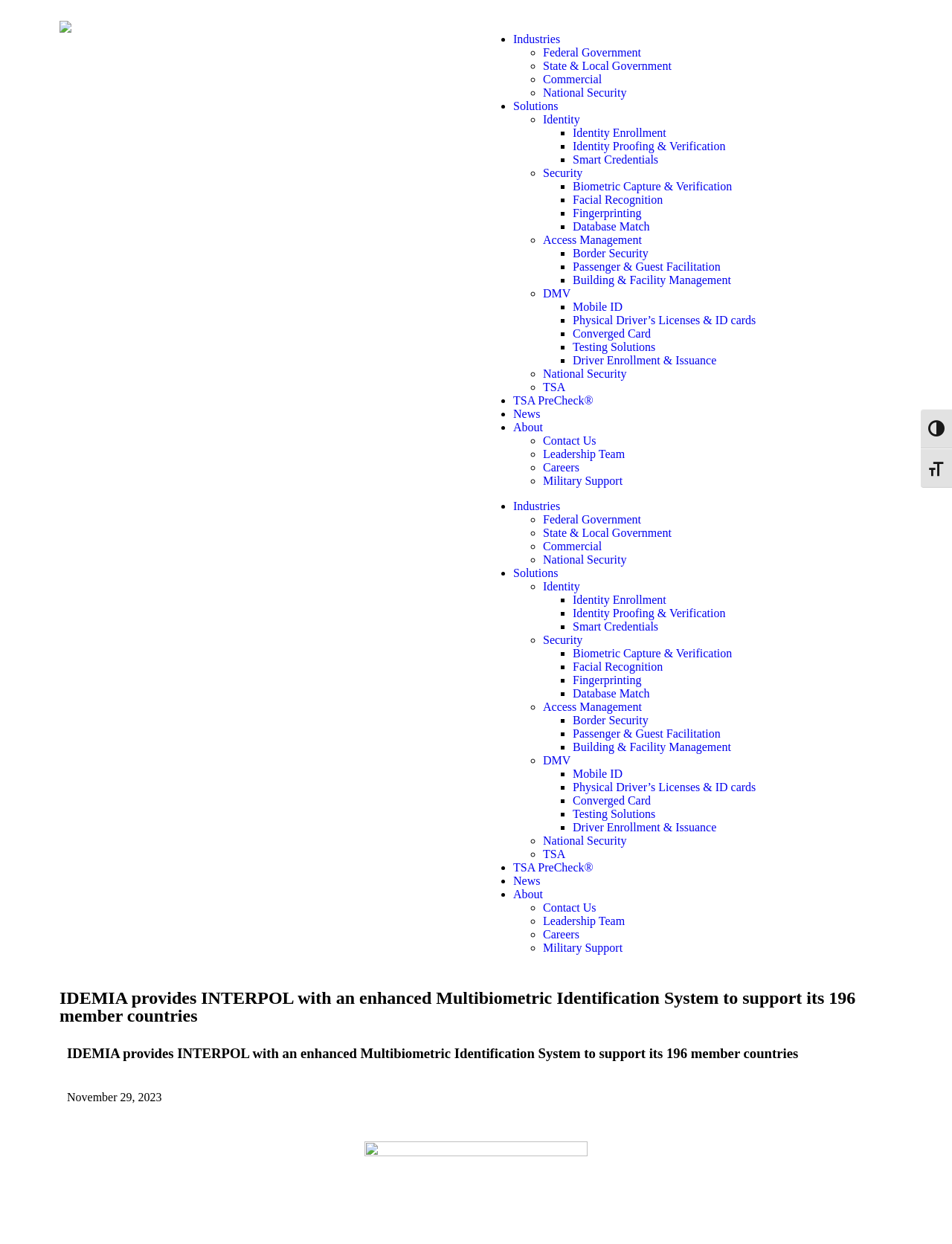What is the date of the latest news?
Carefully examine the image and provide a detailed answer to the question.

I found a time element on the webpage with the date 'November 29, 2023', which is likely the date of the latest news.